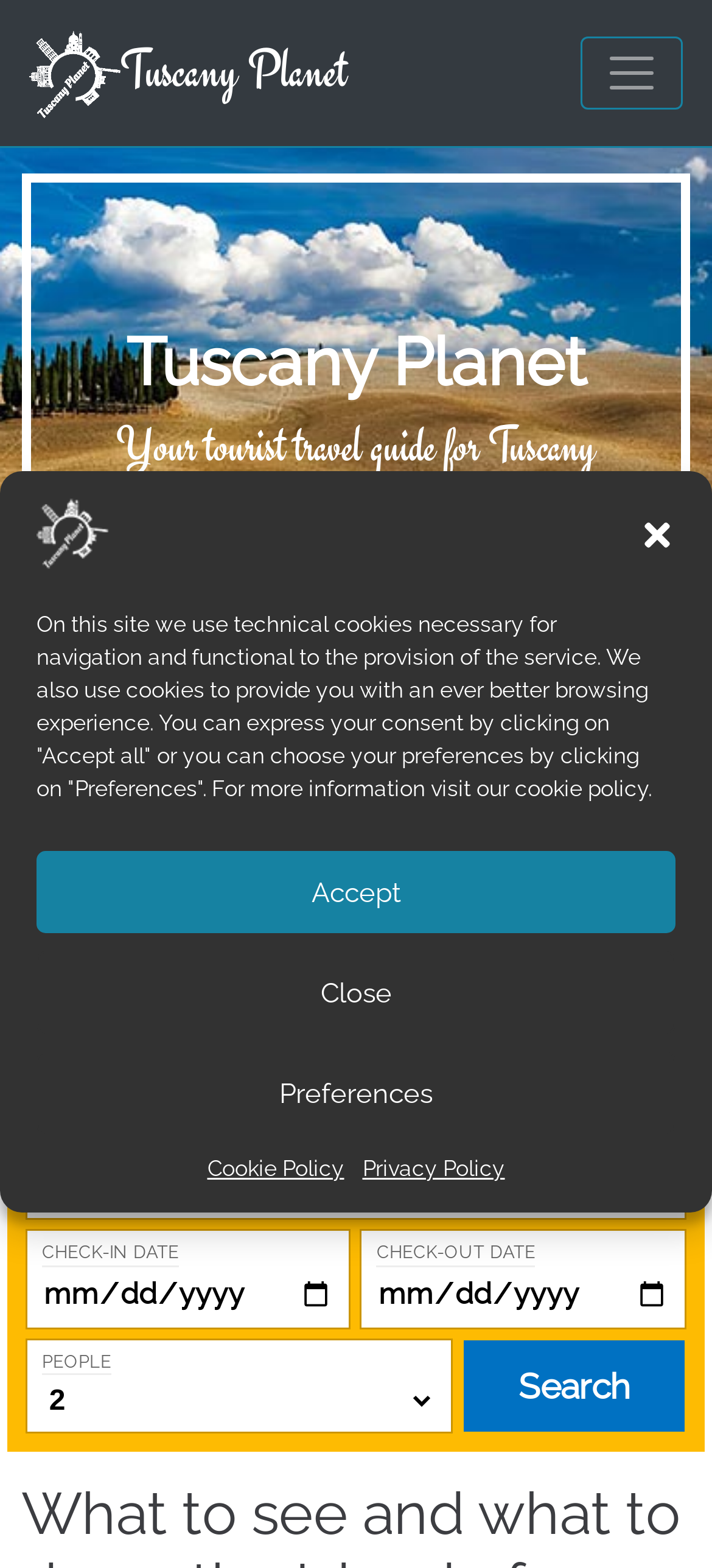Please identify the bounding box coordinates of the clickable area that will fulfill the following instruction: "Search for hotels". The coordinates should be in the format of four float numbers between 0 and 1, i.e., [left, top, right, bottom].

[0.649, 0.853, 0.964, 0.914]